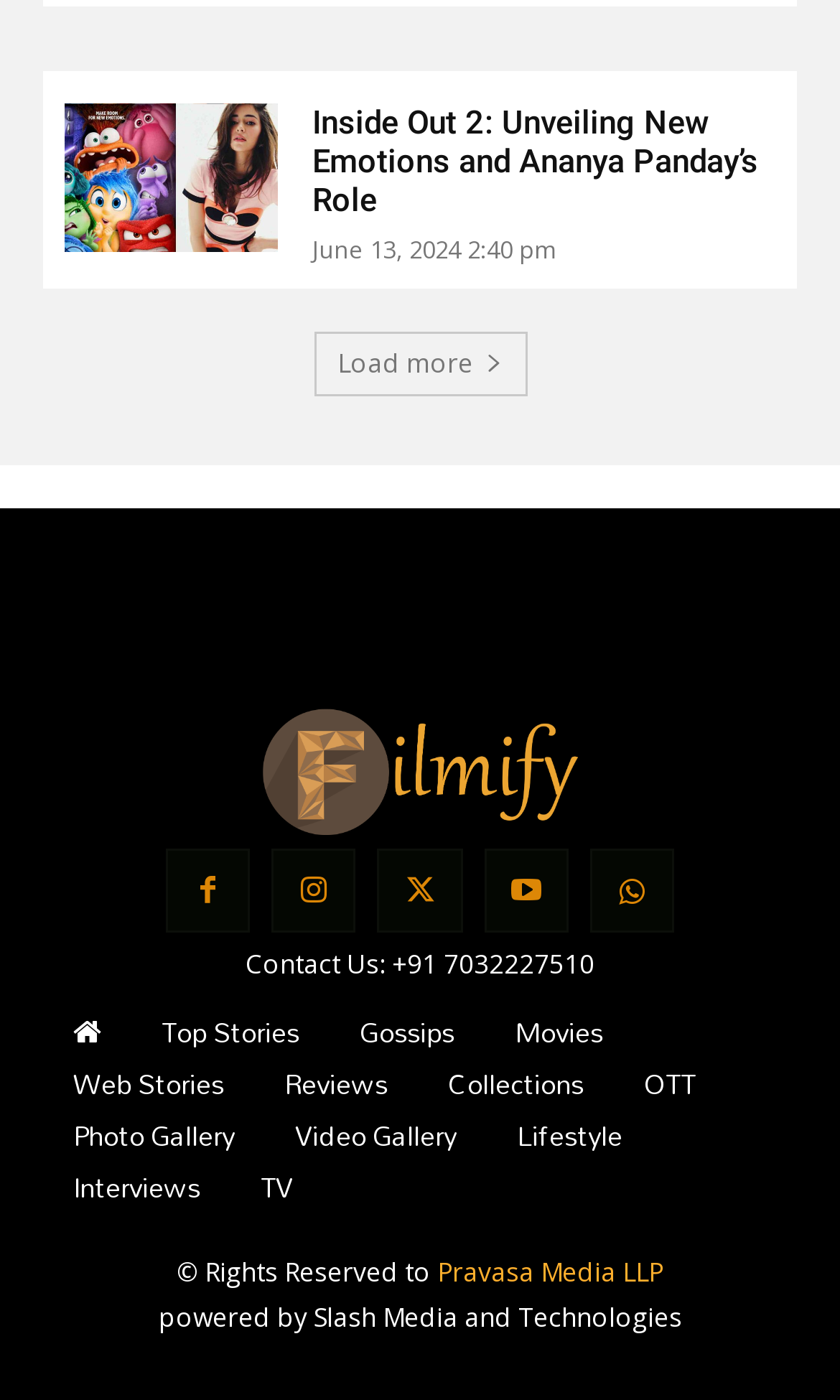Refer to the image and provide a thorough answer to this question:
Who owns the rights to the website?

I found the owner of the rights to the website by looking at the link element with the text 'Pravasa Media LLP' which has a bounding box coordinate of [0.521, 0.896, 0.79, 0.922].